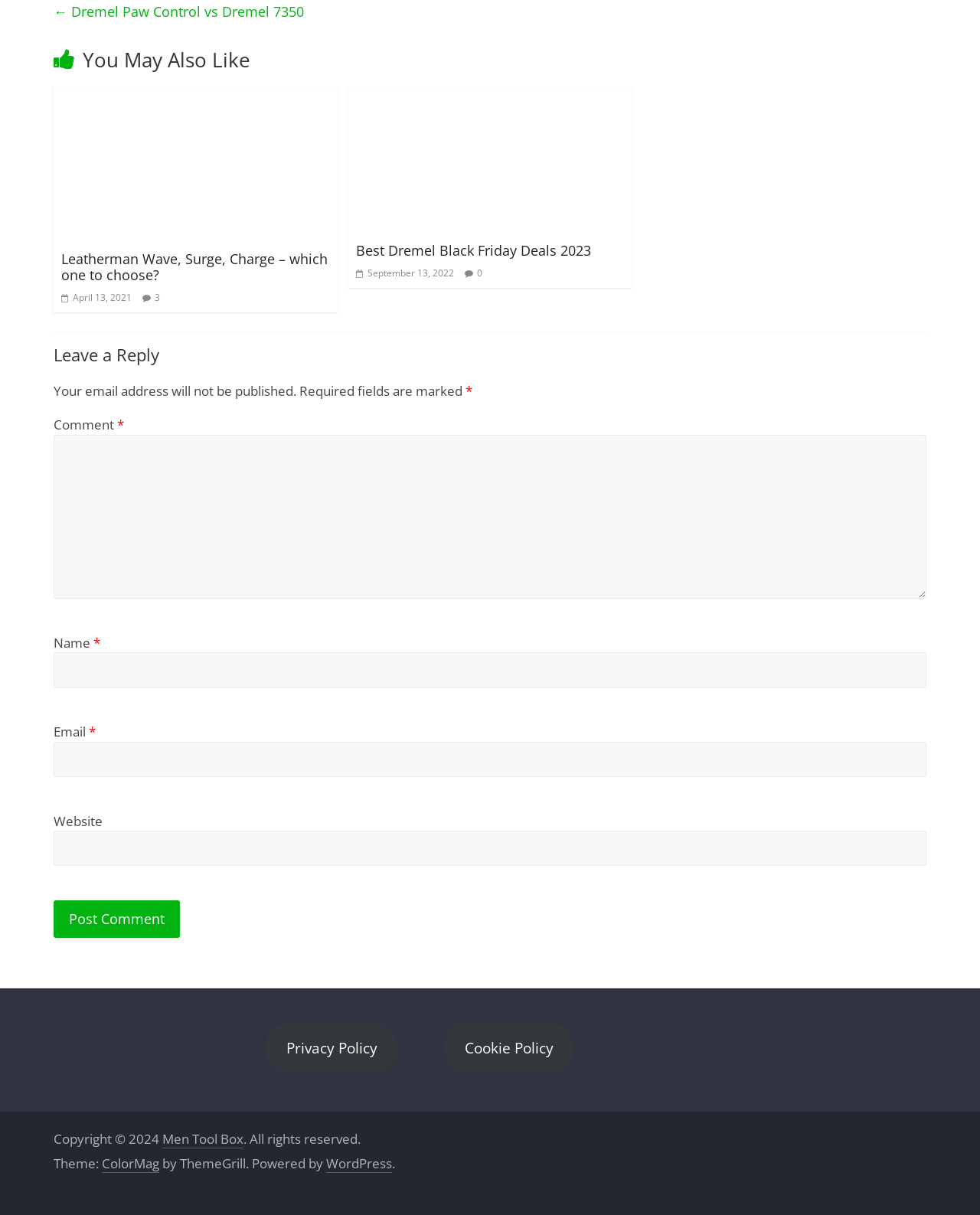How many comments are there on this webpage?
Look at the screenshot and give a one-word or phrase answer.

3